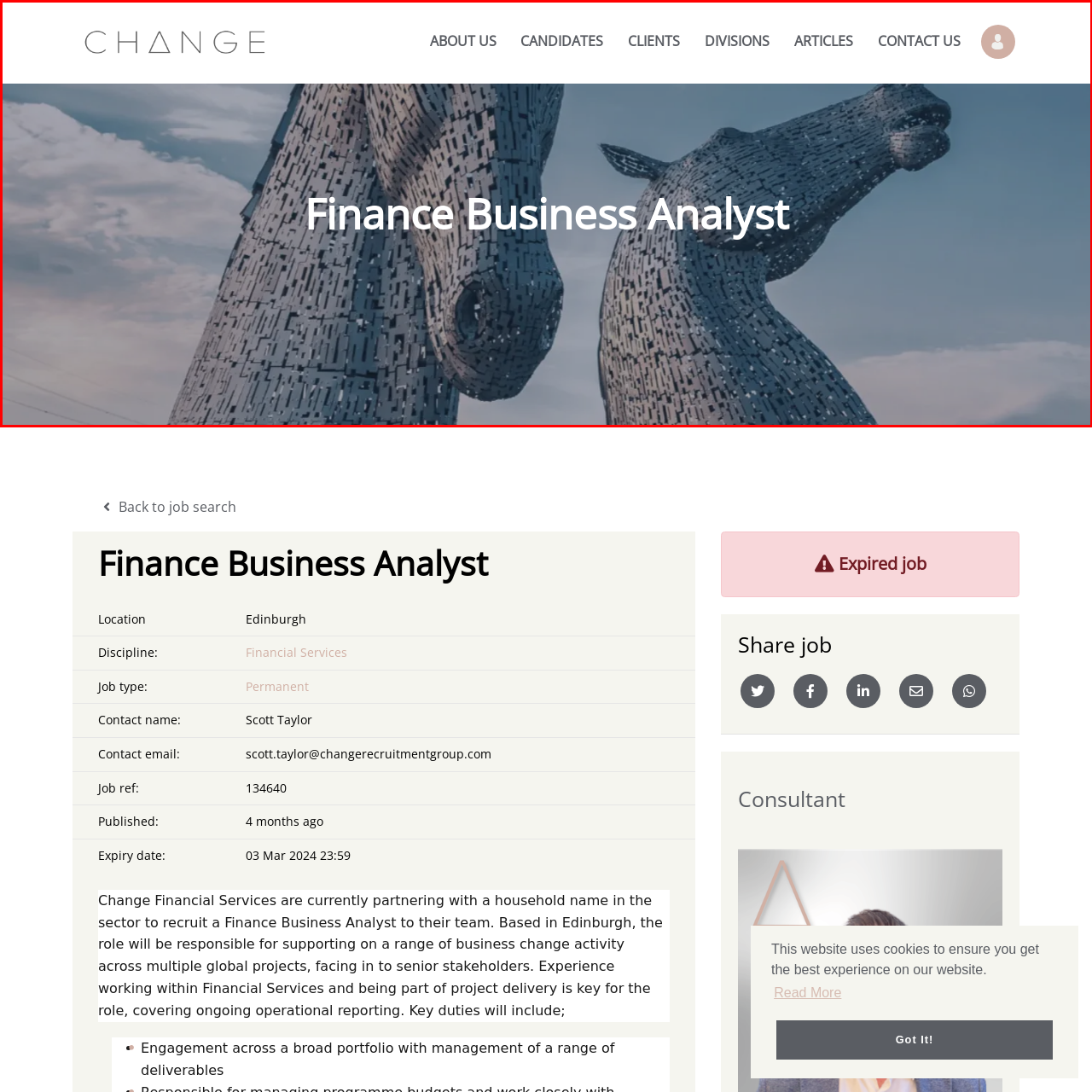Where is the job based?
Examine the image within the red bounding box and give a comprehensive response.

The image showcases the unique cultural landmarks of the area, specifically the Kelpies, which are located in Edinburgh, indicating that the job is based in this location.